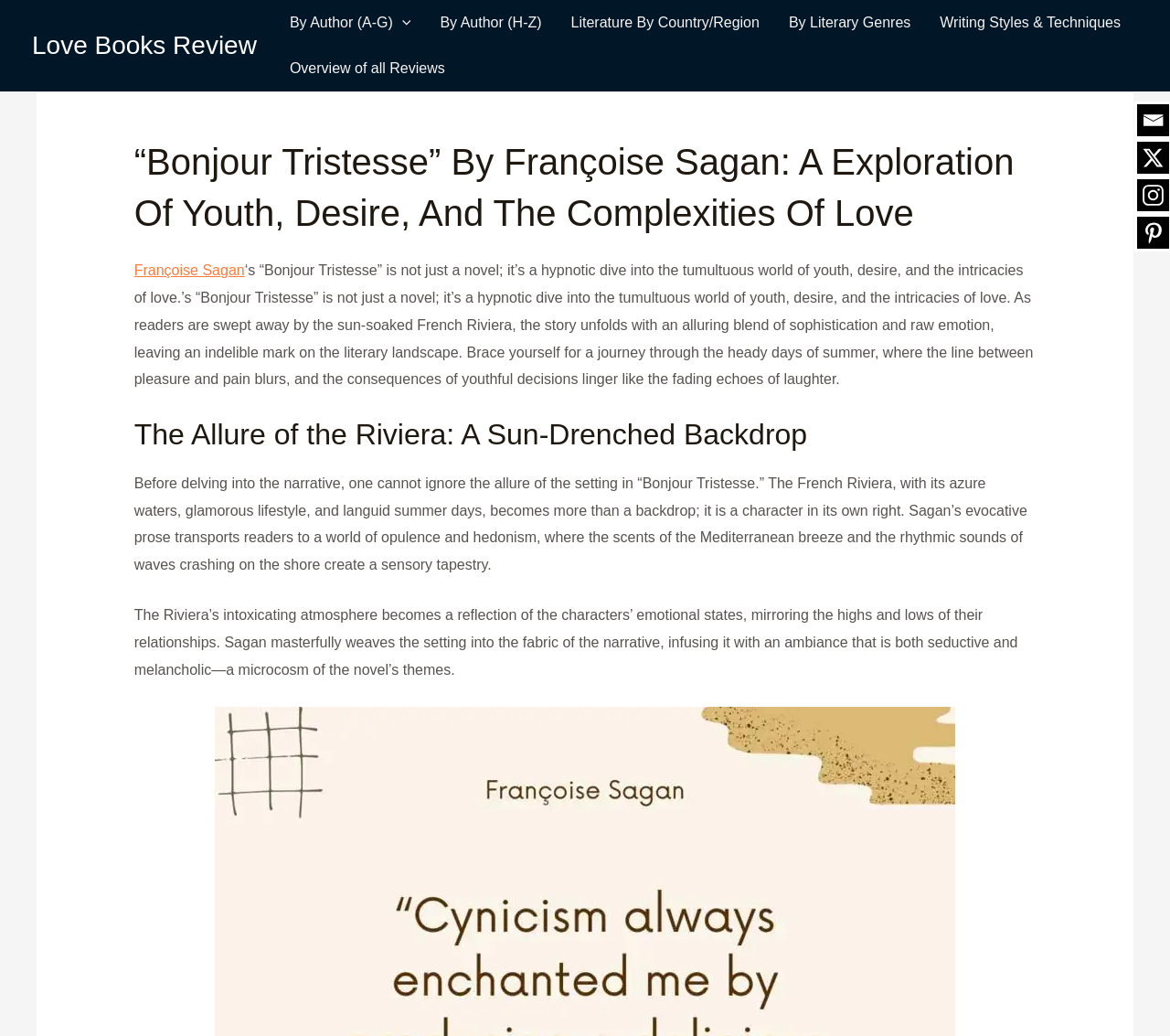Provide an in-depth caption for the elements present on the webpage.

The webpage is a book review of "Bonjour Tristesse" by Françoise Sagan. At the top, there is a link to "Love Books Review" and a navigation menu with several options, including "By Author (A-G)", "By Author (H-Z)", "Literature By Country/Region", "By Literary Genres", and "Writing Styles & Techniques". 

Below the navigation menu, there is a heading that reads "“Bonjour Tristesse” By Françoise Sagan: A Exploration Of Youth, Desire, And The Complexities Of Love". Next to the heading, there is a link to the author's name, Françoise Sagan. 

The main content of the review is a long paragraph that summarizes the novel, describing it as a hypnotic dive into the world of youth, desire, and love. The paragraph is followed by two subheadings, "The Allure of the Riviera: A Sun-Drenched Backdrop" and two more paragraphs that discuss the setting of the novel, the French Riviera, and how it reflects the characters' emotional states. 

To the right of the second subheading, there is a small image. The review is well-structured and easy to follow, with clear headings and concise text.